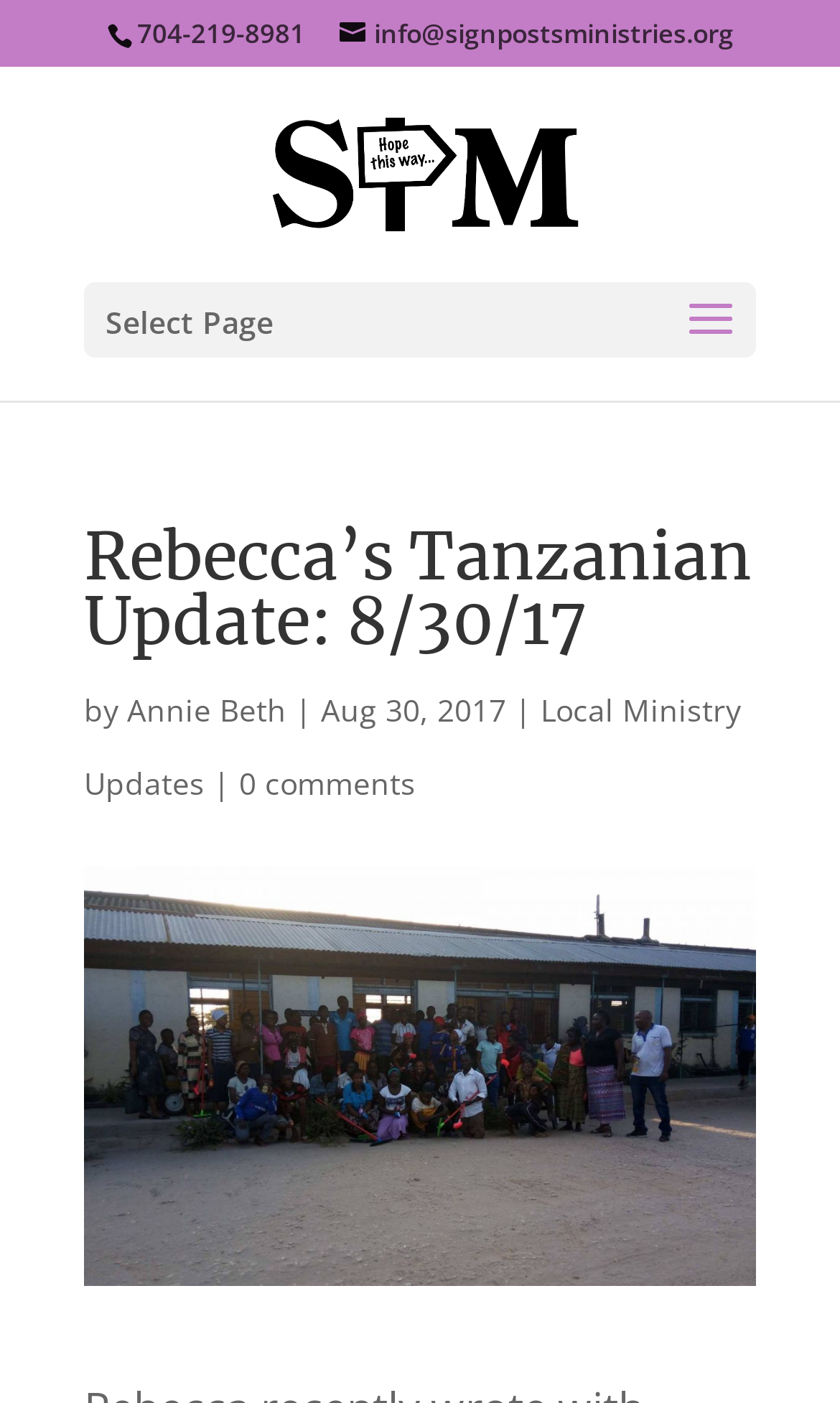What is the phone number on the webpage?
Respond to the question with a well-detailed and thorough answer.

I found the phone number by looking at the static text element with the bounding box coordinates [0.163, 0.011, 0.363, 0.037], which contains the text '704-219-8981'.